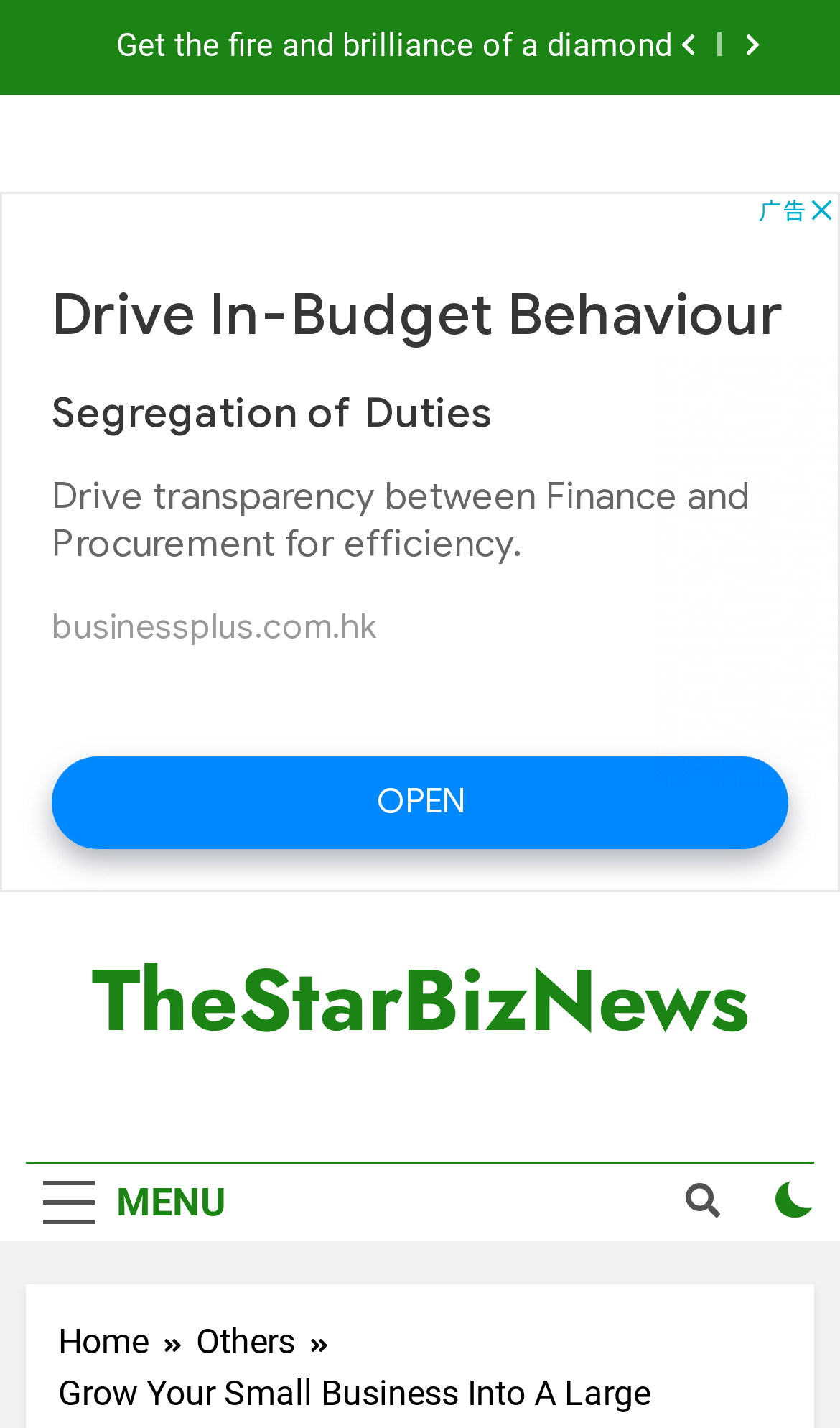Locate the coordinates of the bounding box for the clickable region that fulfills this instruction: "Click the starbiznews link".

[0.109, 0.656, 0.891, 0.744]